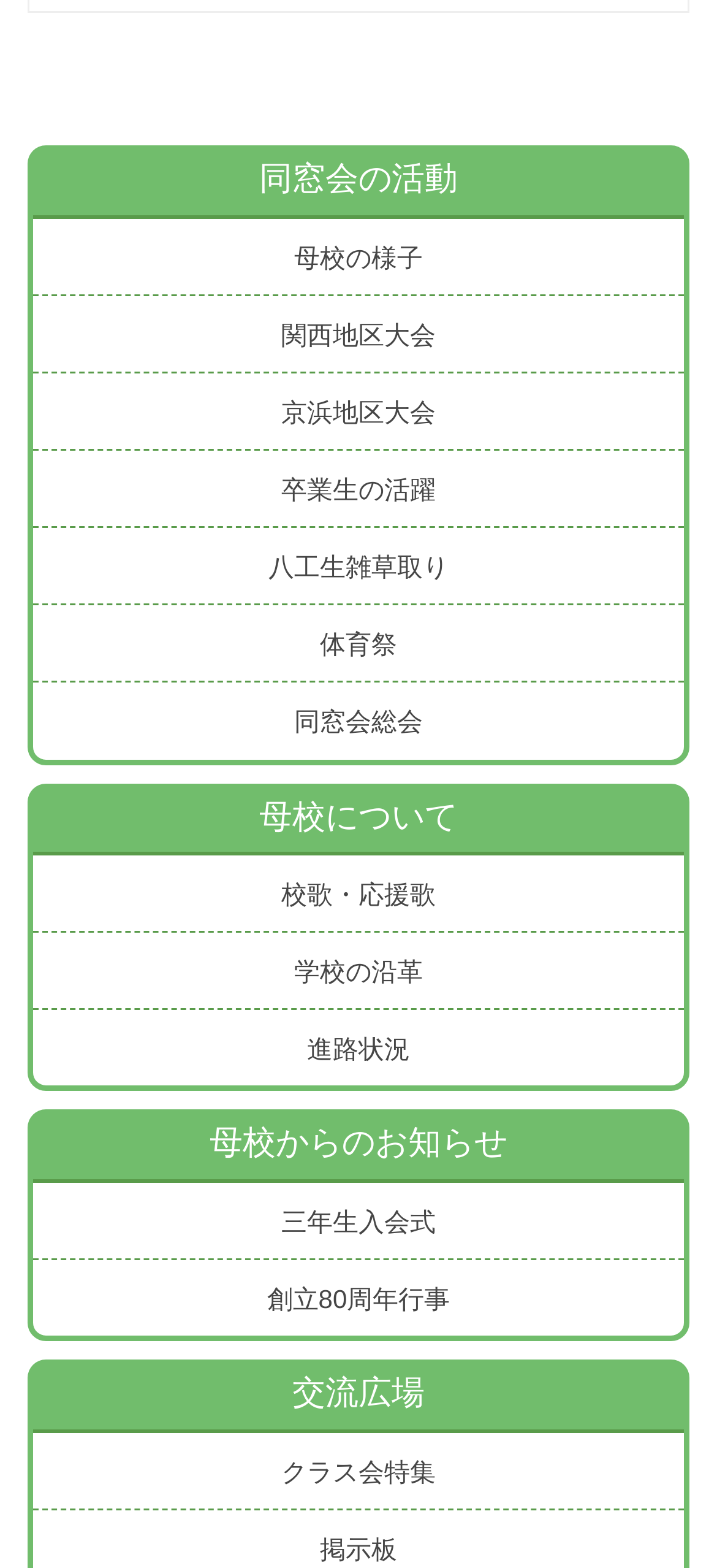Can you look at the image and give a comprehensive answer to the question:
How many sections are there in the webpage?

The webpage is divided into three sections, each with a heading and containing links. The sections are headed by '同窓会の活動.', '母校について.', and '母校からのお知らせ.'.